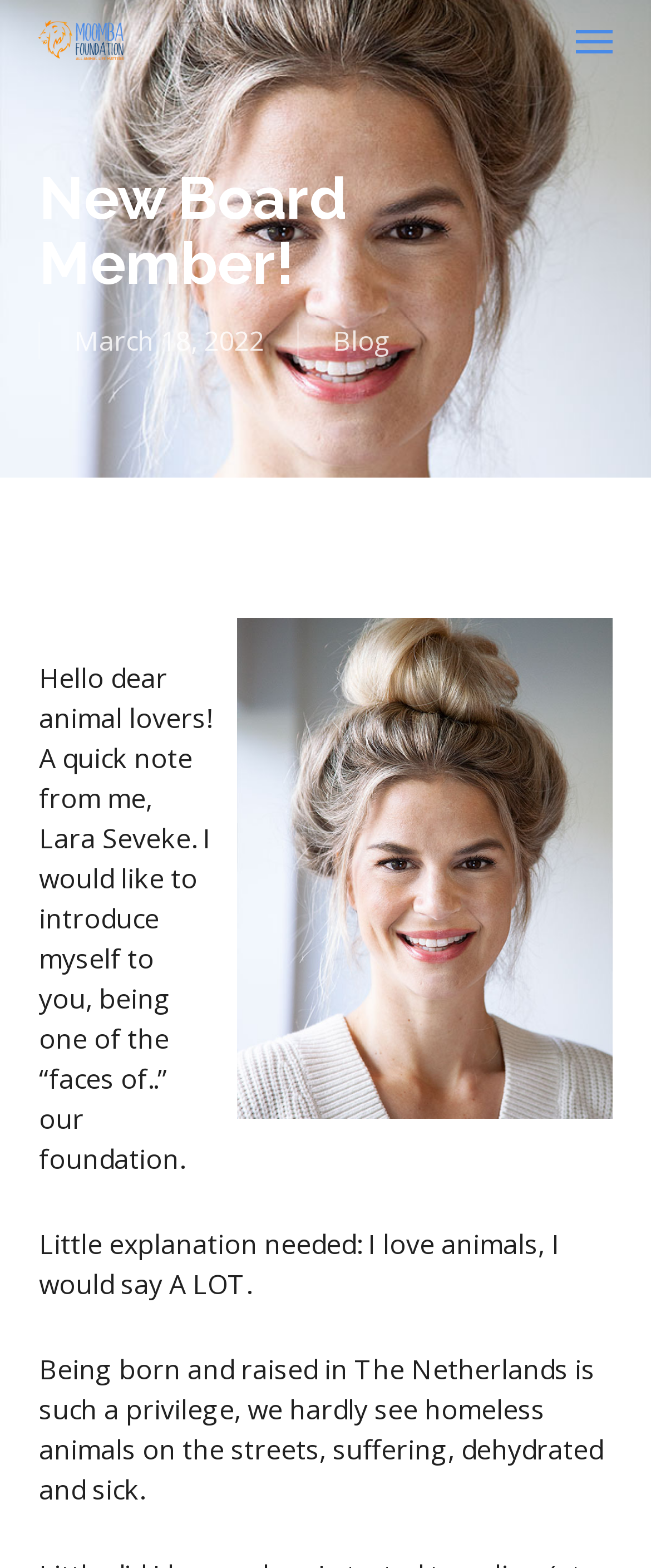Identify the title of the webpage and provide its text content.

New Board Member!